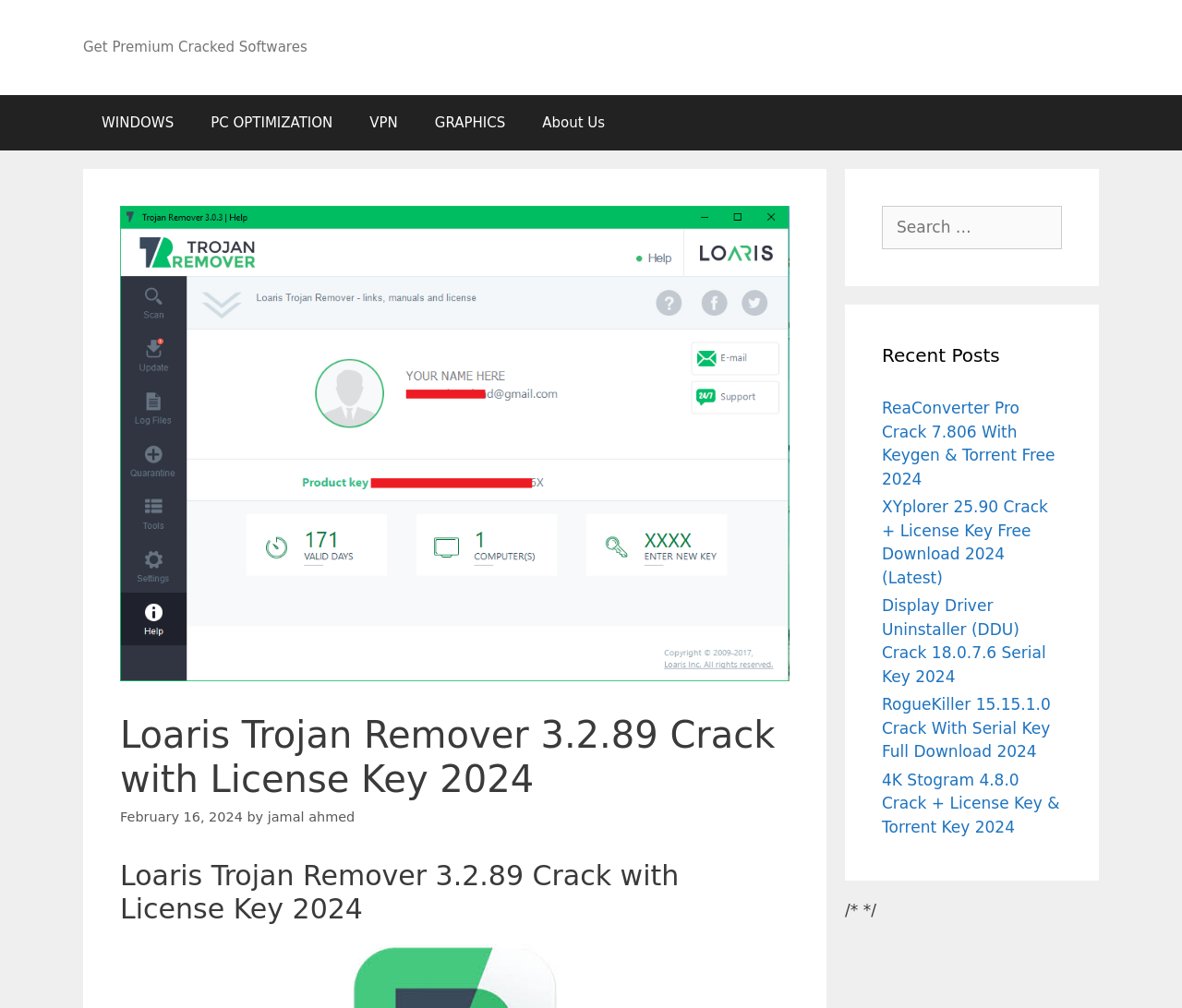Determine the bounding box coordinates of the clickable element necessary to fulfill the instruction: "Read about Loaris Trojan Remover 3.2.89 Crack". Provide the coordinates as four float numbers within the 0 to 1 range, i.e., [left, top, right, bottom].

[0.102, 0.707, 0.668, 0.795]